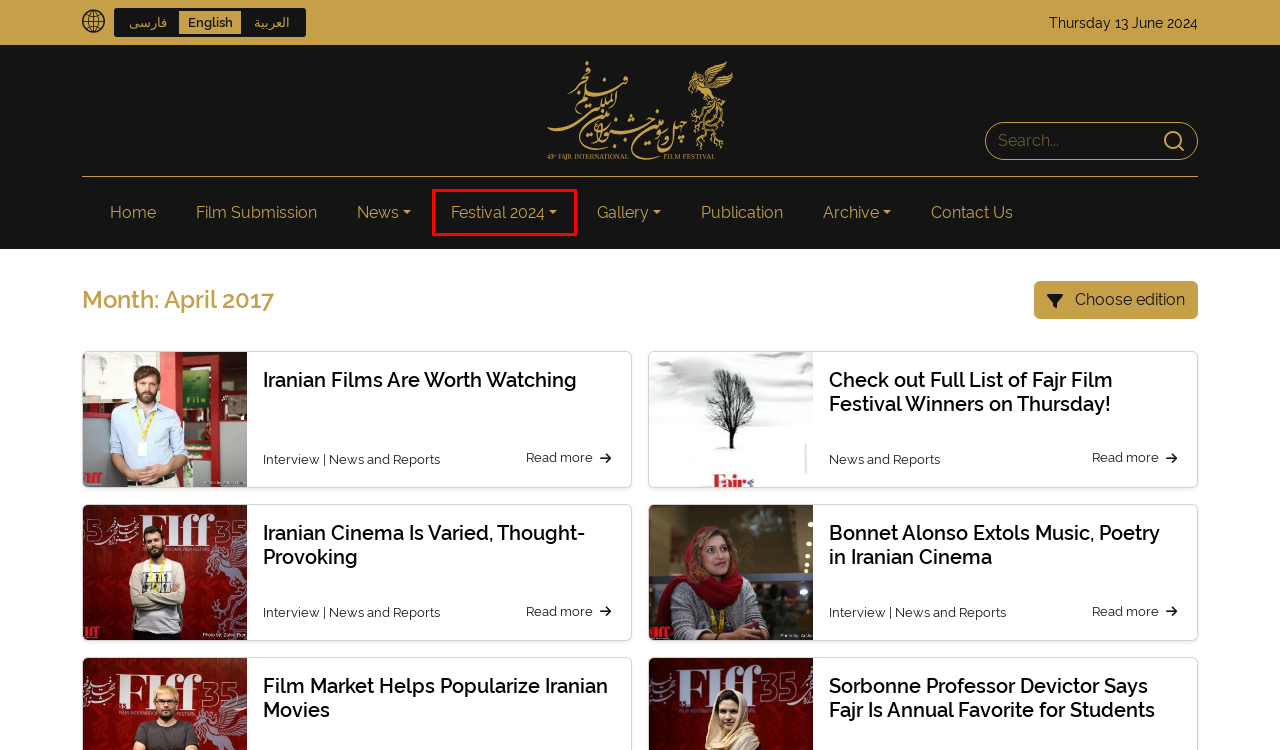Analyze the given webpage screenshot and identify the UI element within the red bounding box. Select the webpage description that best matches what you expect the new webpage to look like after clicking the element. Here are the candidates:
A. الصفحة الرئيسية - مهرجان فجر السينمائي الدولي
B. Iranian Cinema Is Varied, Thought-Provoking - Fajr International Film Festival
C. Bonnet Alonso Extols Music, Poetry in Iranian Cinema - Fajr International Film Festival
D. Contact Us - Fajr International Film Festival
E. Festival 2024 - Fajr International Film Festival
F. Home - Fajr International Film Festival
G. Check out Full List of Fajr Film Festival Winners on Thursday! - Fajr International Film Festival
H. صفحه اصلی - جشنواره فیلم فجر

E